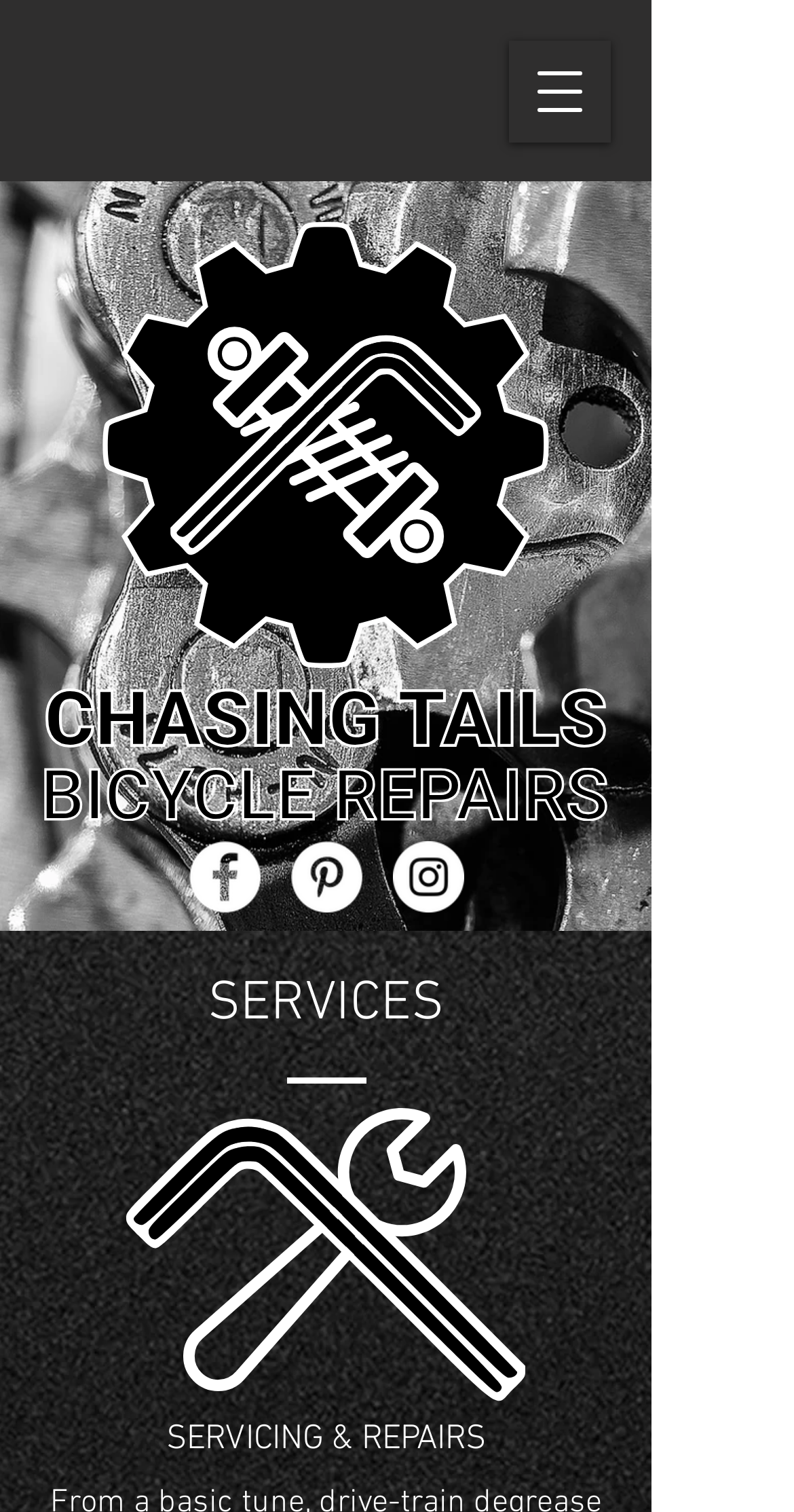What is the first service listed?
Identify the answer in the screenshot and reply with a single word or phrase.

SERVICING & REPAIRS